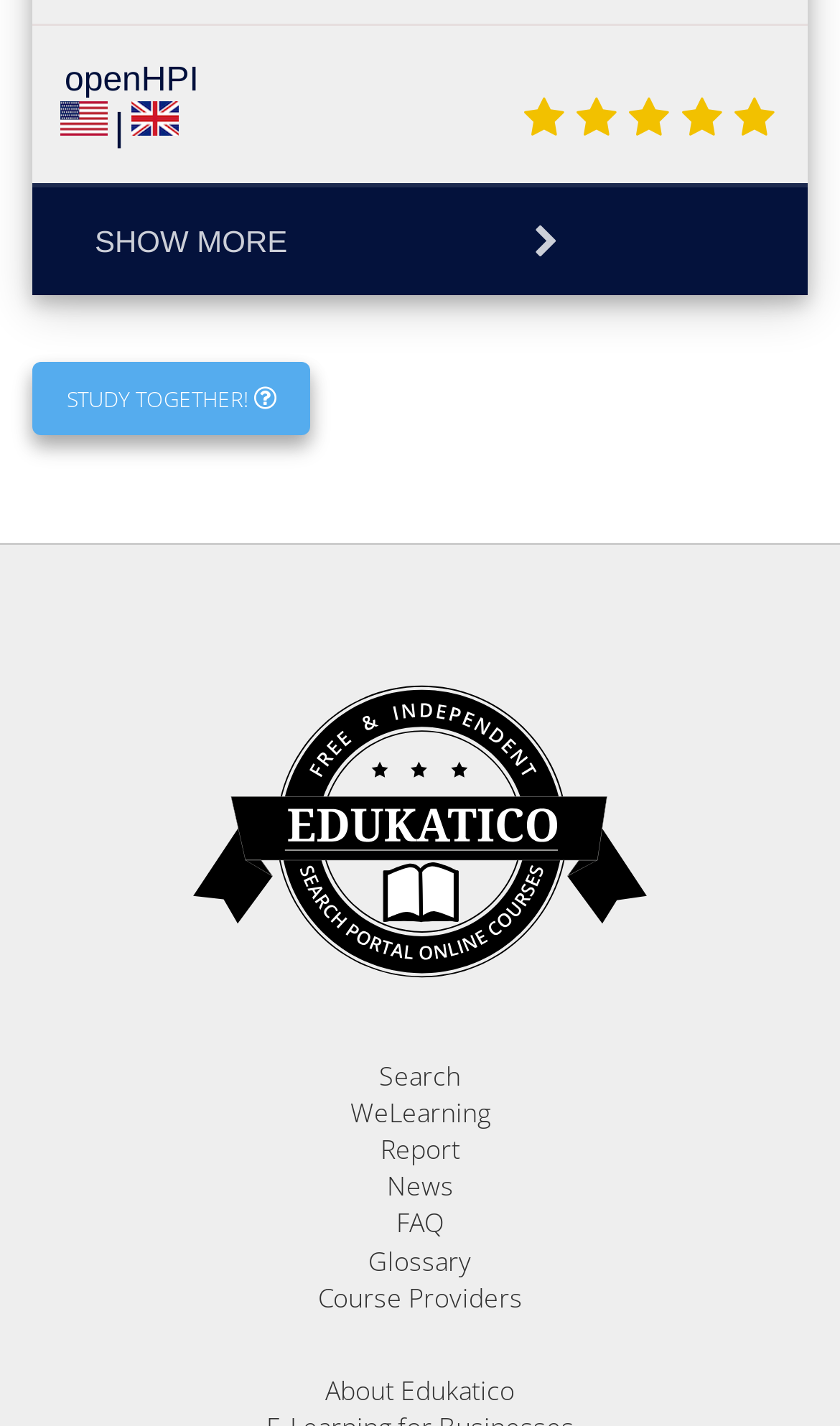What is the name of the educational platform?
Please provide a single word or phrase as your answer based on the image.

Edukatico